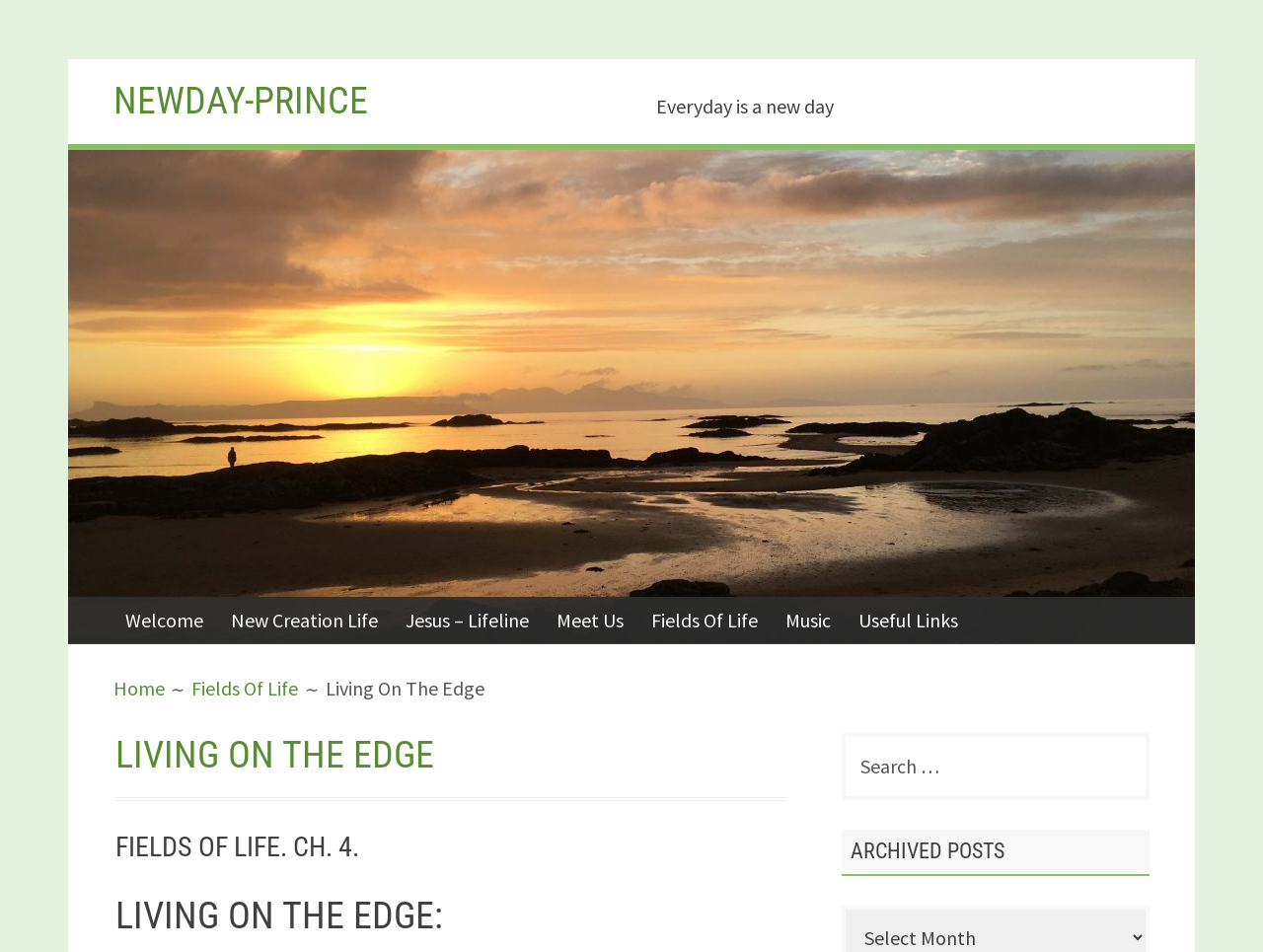Explain the features and main sections of the webpage comprehensively.

The webpage is titled "Living On The Edge – Newday-Prince" and features a prominent banner with the text "NEWDAY-PRINCE" at the top, spanning almost the entire width of the page. Below the banner, there is a link to "Skip to content" on the top-left corner.

The main content area is divided into several sections. On the top-left, there is a navigation menu labeled "PRIMARY MENU" with six links: "Welcome", "New Creation Life", "Jesus – Lifeline", "Meet Us", "Fields Of Life", and "Music". Each link is positioned horizontally next to the other, with "Welcome" being the first link on the left.

Below the navigation menu, there is a section with a heading "LIVING ON THE EDGE" followed by two more headings: "FIELDS OF LIFE. CH. 4." and "LIVING ON THE EDGE:". These headings are stacked vertically, with the first one being at the top.

On the right side of the page, there is a sidebar with a search bar at the top, labeled "Search for:". Below the search bar, there is a heading "ARCHIVED POSTS". The sidebar takes up about a quarter of the page's width.

At the very bottom of the page, there is a navigation section labeled "Breadcrumbs" with three links: "Home", "Fields Of Life", and "Living On The Edge". These links are positioned horizontally next to each other, with "Home" being the first link on the left.

Throughout the page, there are several images, including one with the text "Newday-Prince" which is likely a logo. The overall layout is organized, with clear headings and concise text.